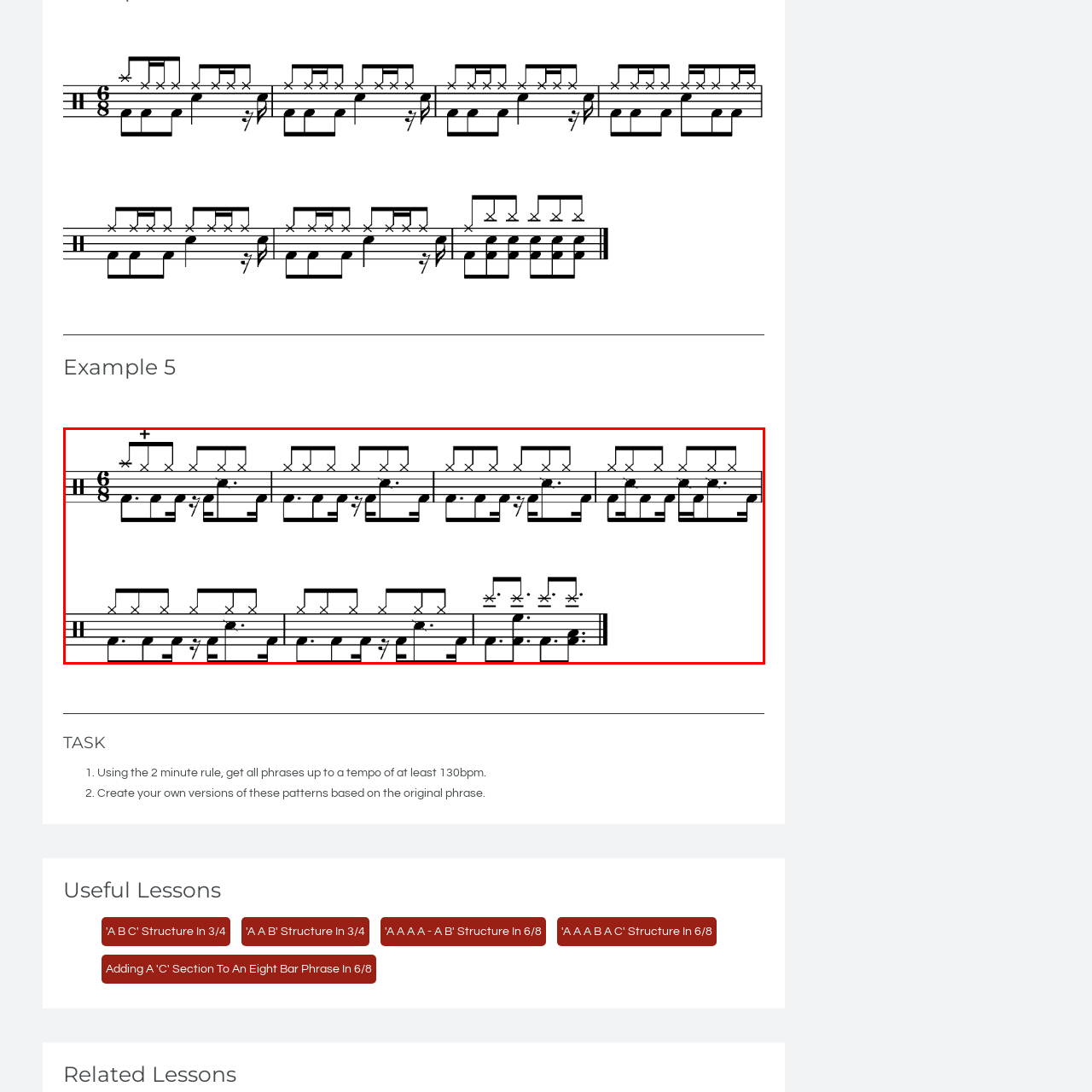What is the purpose of the notation?
Analyze the visual elements found in the red bounding box and provide a detailed answer to the question, using the information depicted in the image.

The notation is designed to help musicians understand and create engaging musical phrases, particularly in the context of rhythm and time signatures, making it an educational tool.